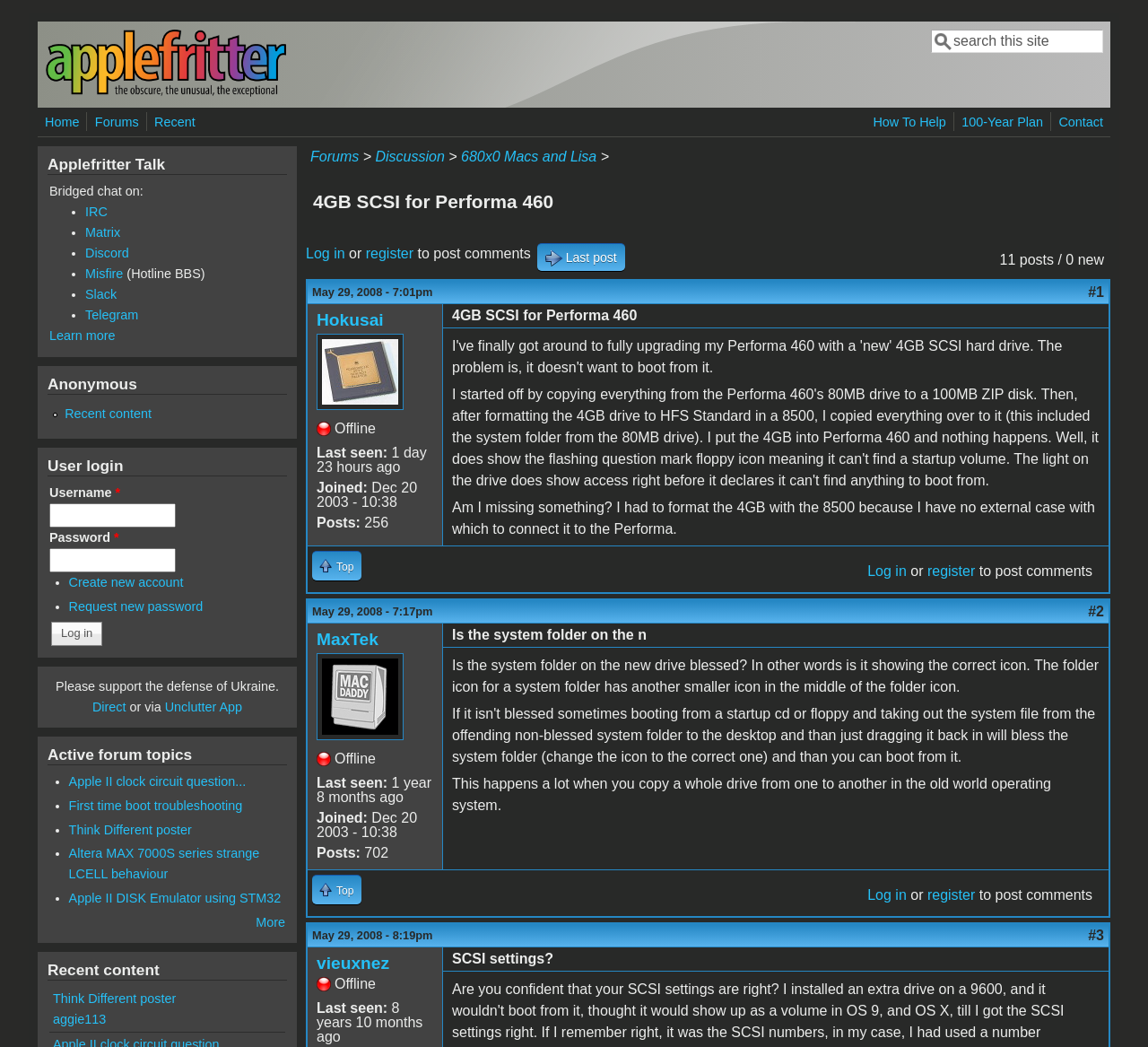Identify and provide the main heading of the webpage.

4GB SCSI for Performa 460